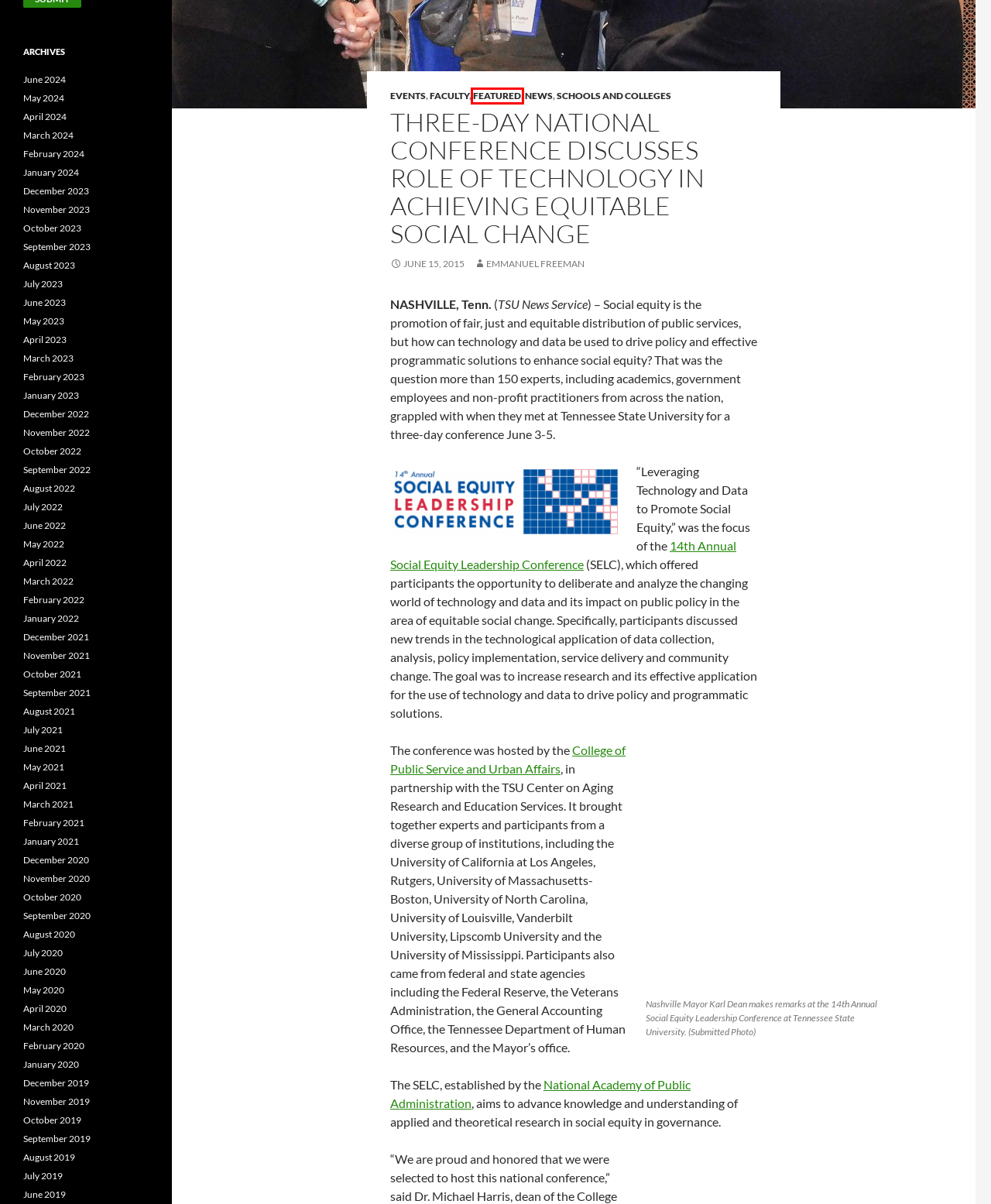Examine the screenshot of a webpage with a red rectangle bounding box. Select the most accurate webpage description that matches the new webpage after clicking the element within the bounding box. Here are the candidates:
A. August | 2023 | Tennessee State University Newsroom
B. July | 2021 | Tennessee State University Newsroom
C. FEATURED | Tennessee State University Newsroom
D. August | 2019 | Tennessee State University Newsroom
E. June | 2019 | Tennessee State University Newsroom
F. October | 2019 | Tennessee State University Newsroom
G. SCHOOLS AND COLLEGES | Tennessee State University Newsroom
H. NEWS | Tennessee State University Newsroom

C